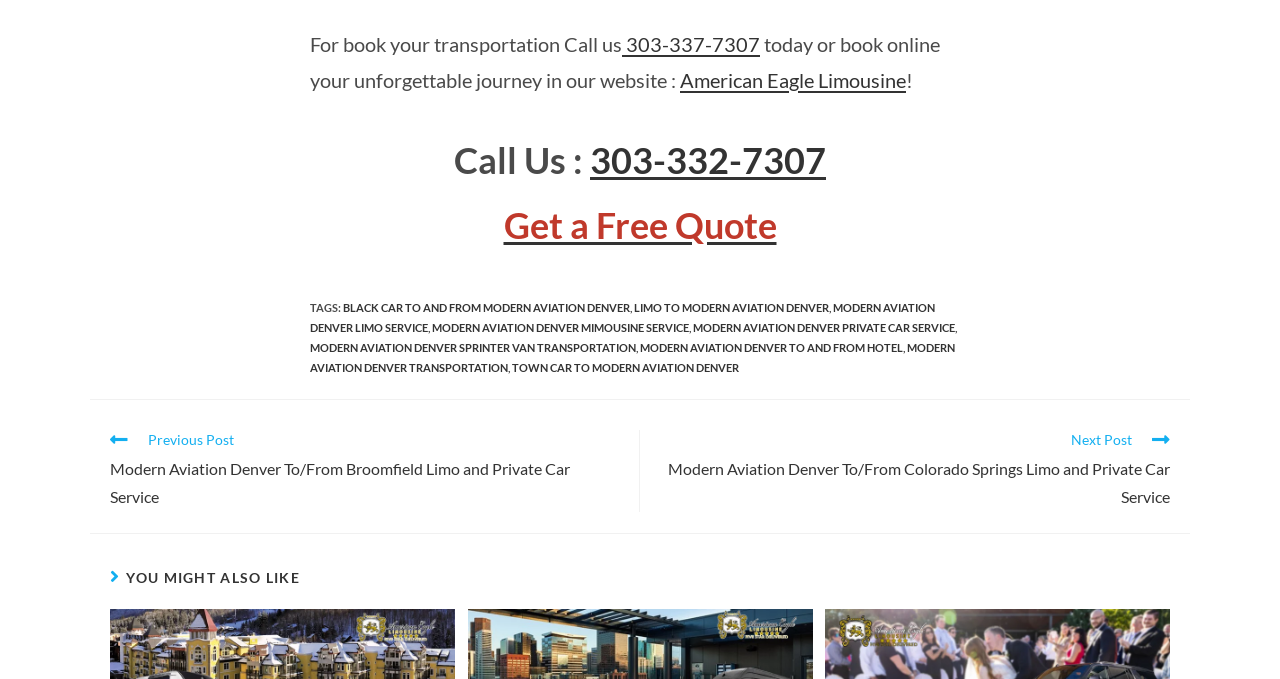What is the title of the section below the 'TAGS' section?
Answer the question in as much detail as possible.

The section below the 'TAGS' section is titled 'YOU MIGHT ALSO LIKE', and it contains links to other related articles or posts.